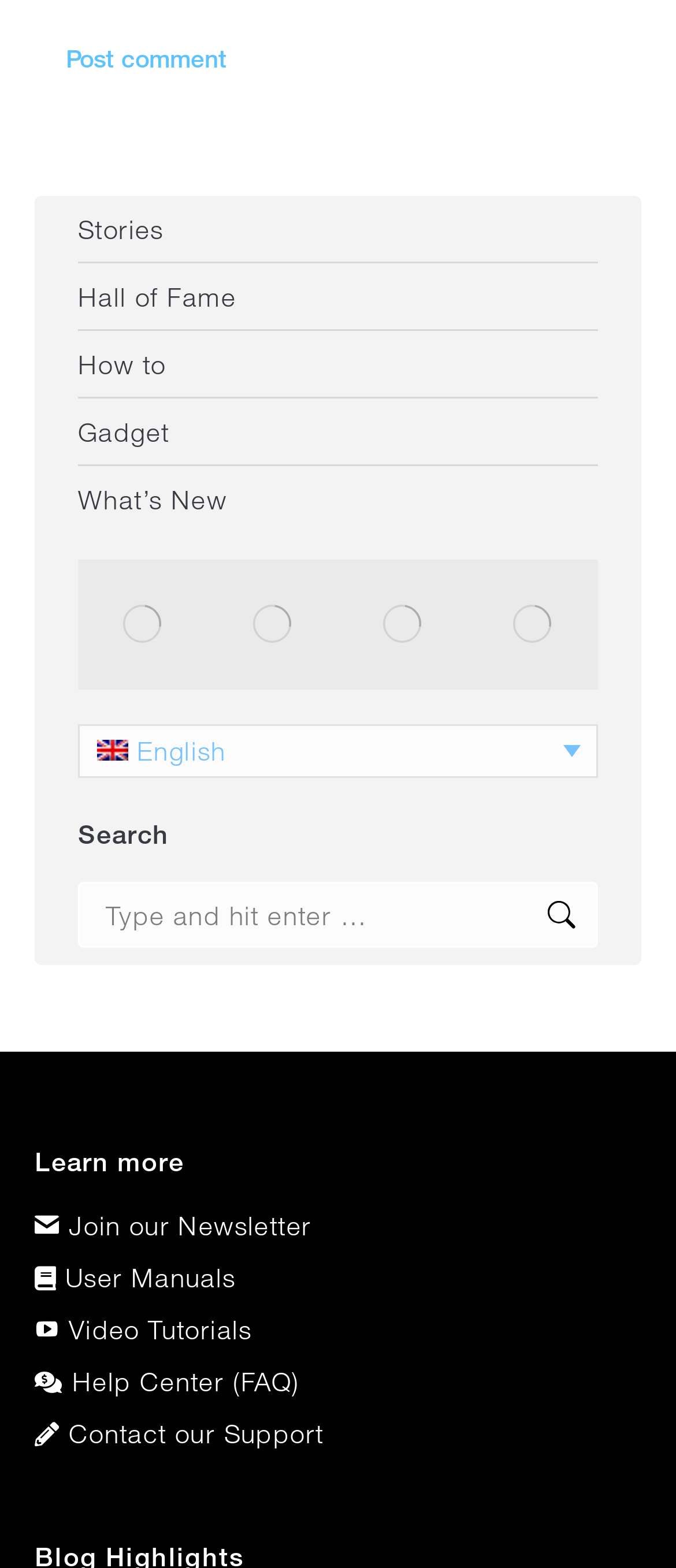Determine the bounding box coordinates of the area to click in order to meet this instruction: "visit the page of Coal Cars".

None